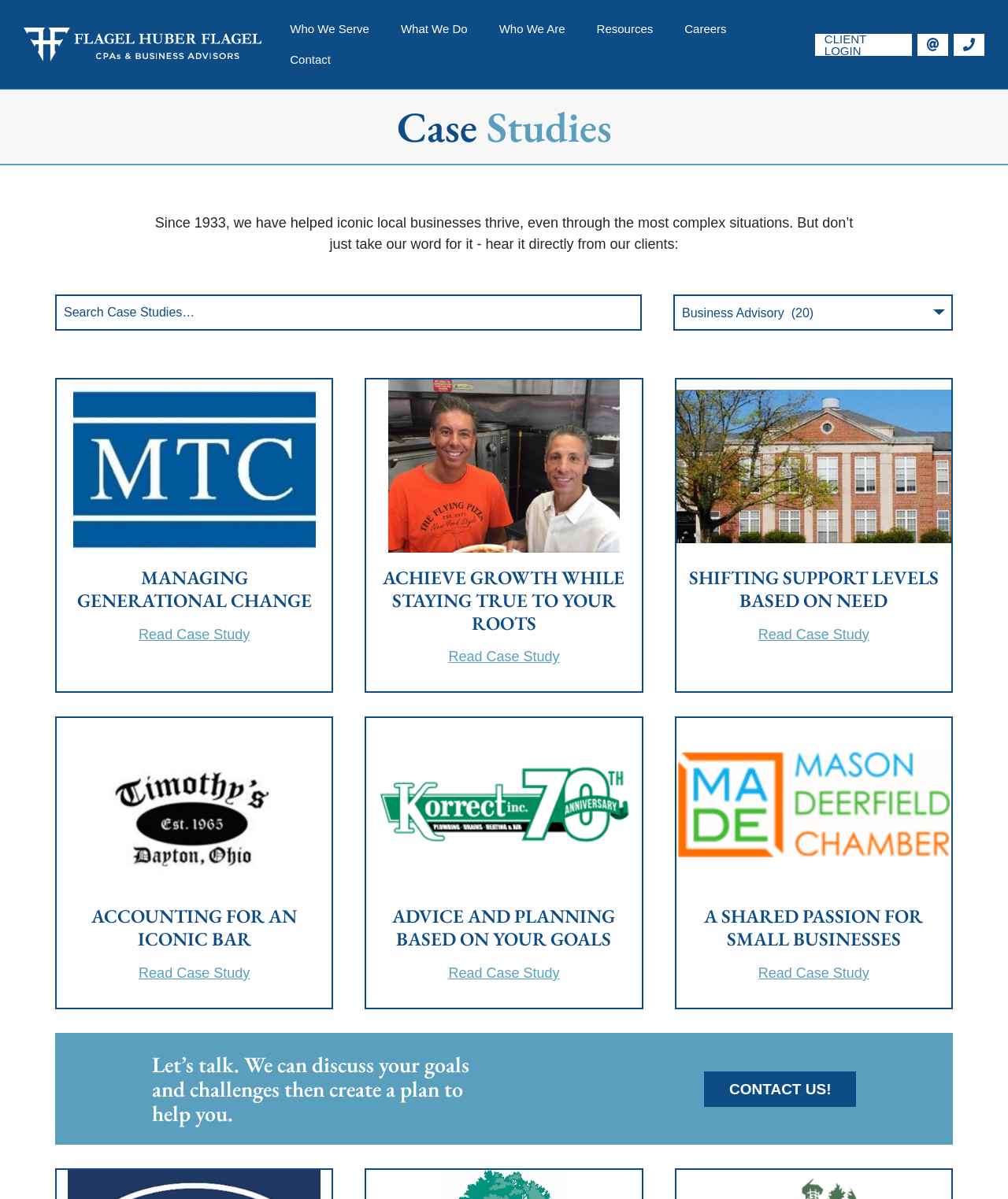Pinpoint the bounding box coordinates of the element that must be clicked to accomplish the following instruction: "Click on the FHF Logo". The coordinates should be in the format of four float numbers between 0 and 1, i.e., [left, top, right, bottom].

[0.023, 0.023, 0.26, 0.051]